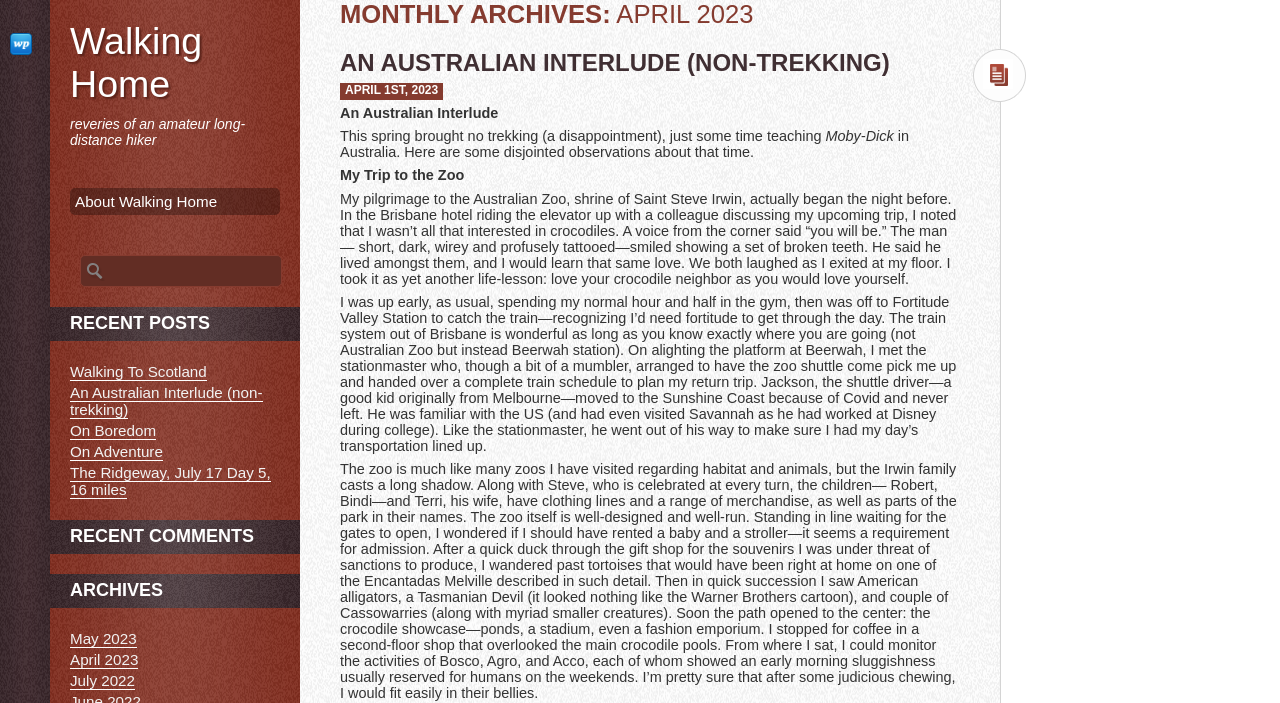Please determine the bounding box coordinates for the UI element described as: "title="Design by StylishWP"".

[0.0, 0.028, 0.039, 0.095]